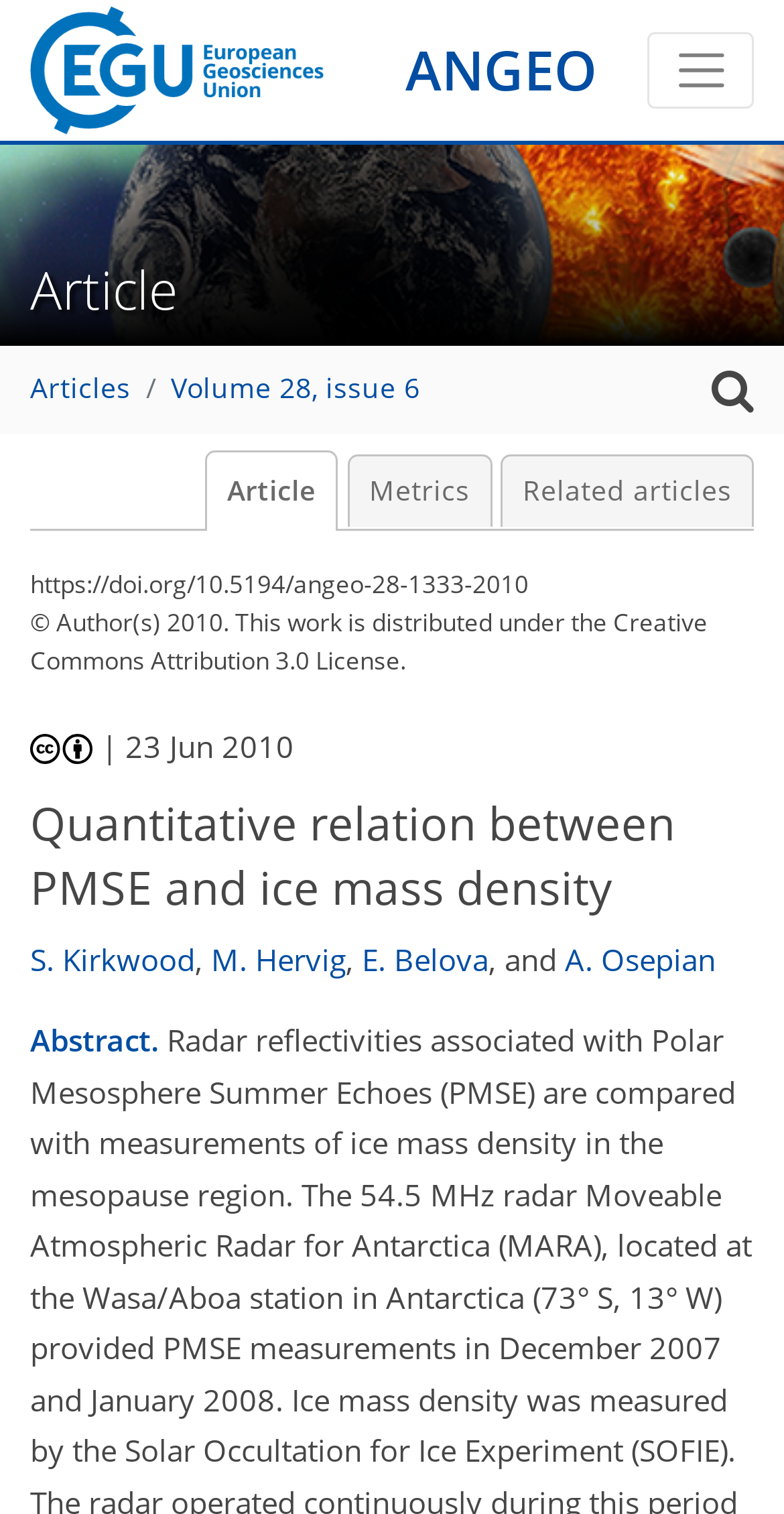Please identify the bounding box coordinates for the region that you need to click to follow this instruction: "Go to the ANGEO homepage".

[0.517, 0.022, 0.76, 0.071]